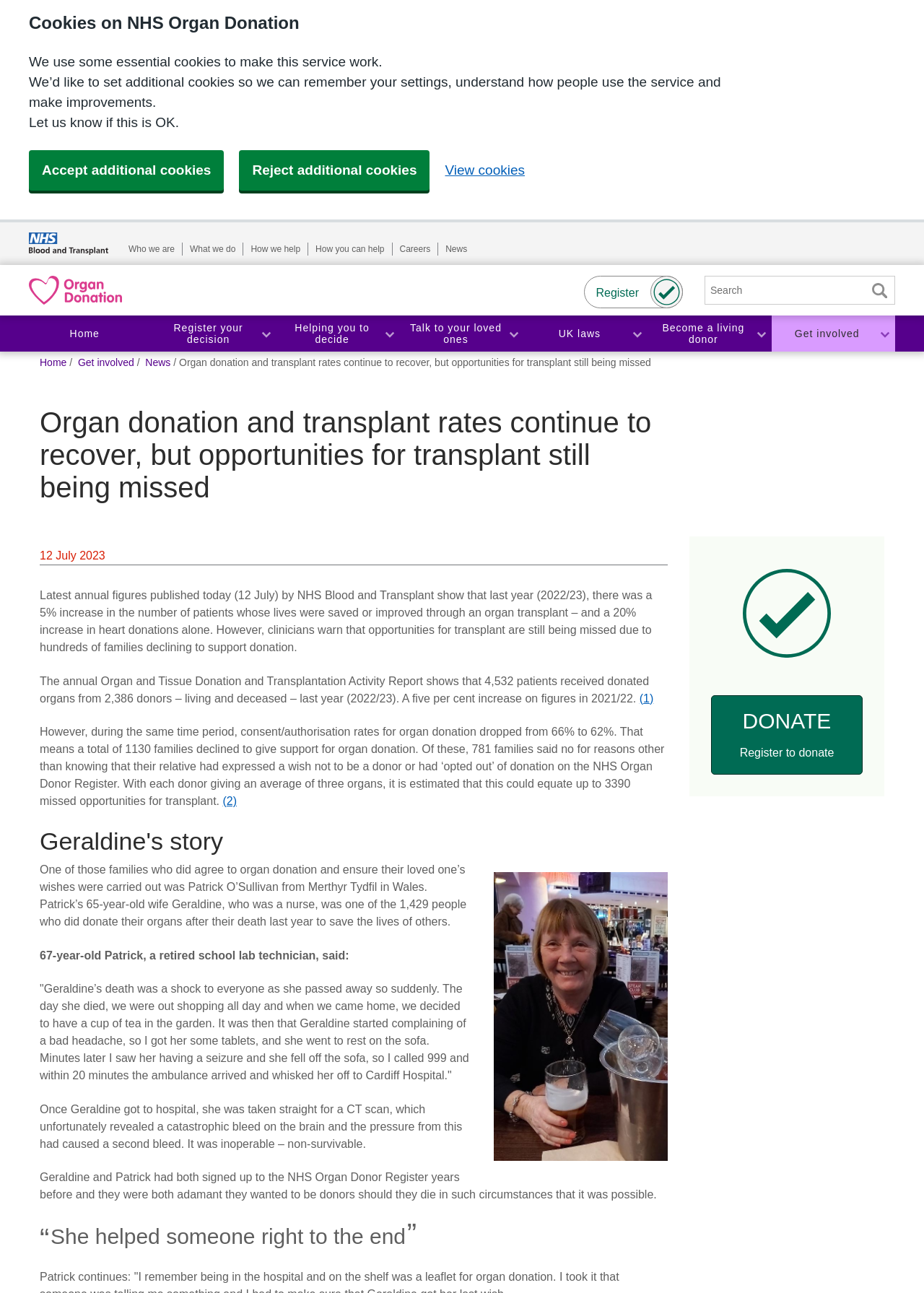How many patients received donated organs last year?
Give a one-word or short-phrase answer derived from the screenshot.

4,532